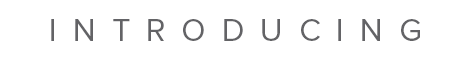Refer to the image and provide an in-depth answer to the question:
What is the purpose of the uppercase letters?

The caption explains that the use of uppercase letters, alongside consistent spacing, creates a sense of importance and draws attention effectively, suggesting that the uppercase letters are used to emphasize the significance of the announcement or promotional content.